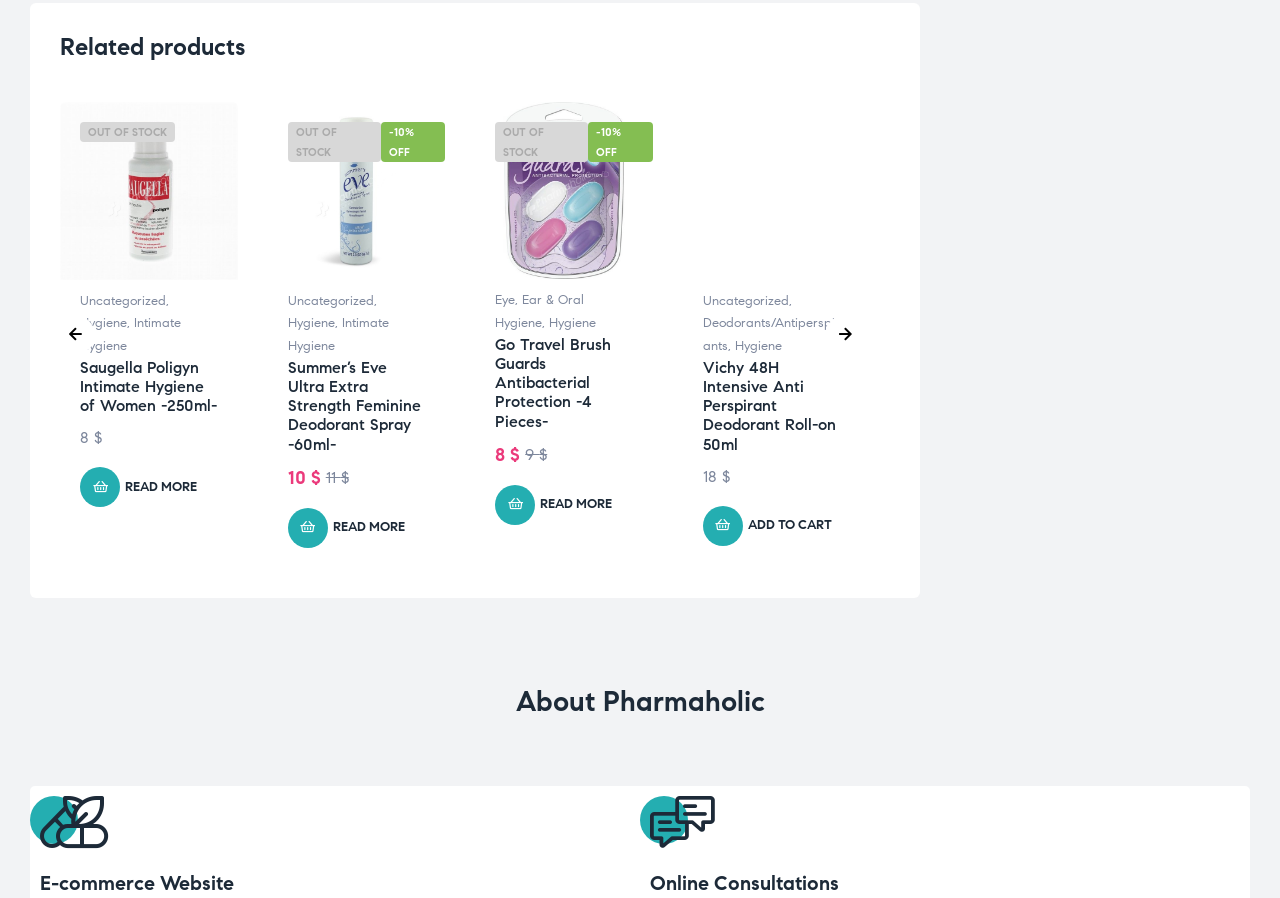Answer the question using only a single word or phrase: 
What is the category of the product 'Saugella Poligyn Intimate Hygiene of Women -250ml-'?

Intimate Hygiene